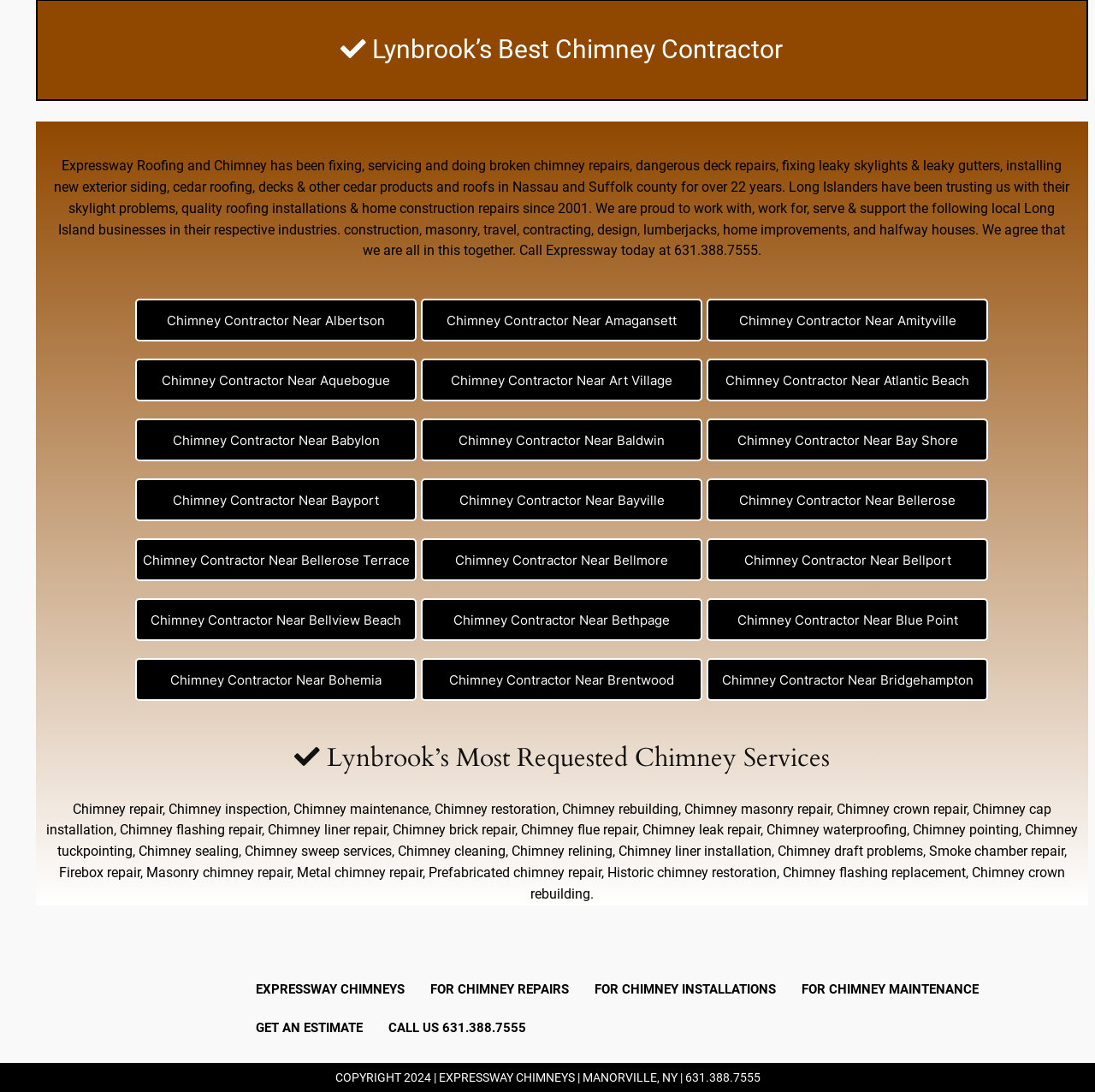What is the name of the company?
Provide a detailed answer to the question using information from the image.

The company name is mentioned in the link 'Expressway Roofing and Chimney' which is located at the top of the webpage, indicating that it is the company's website.